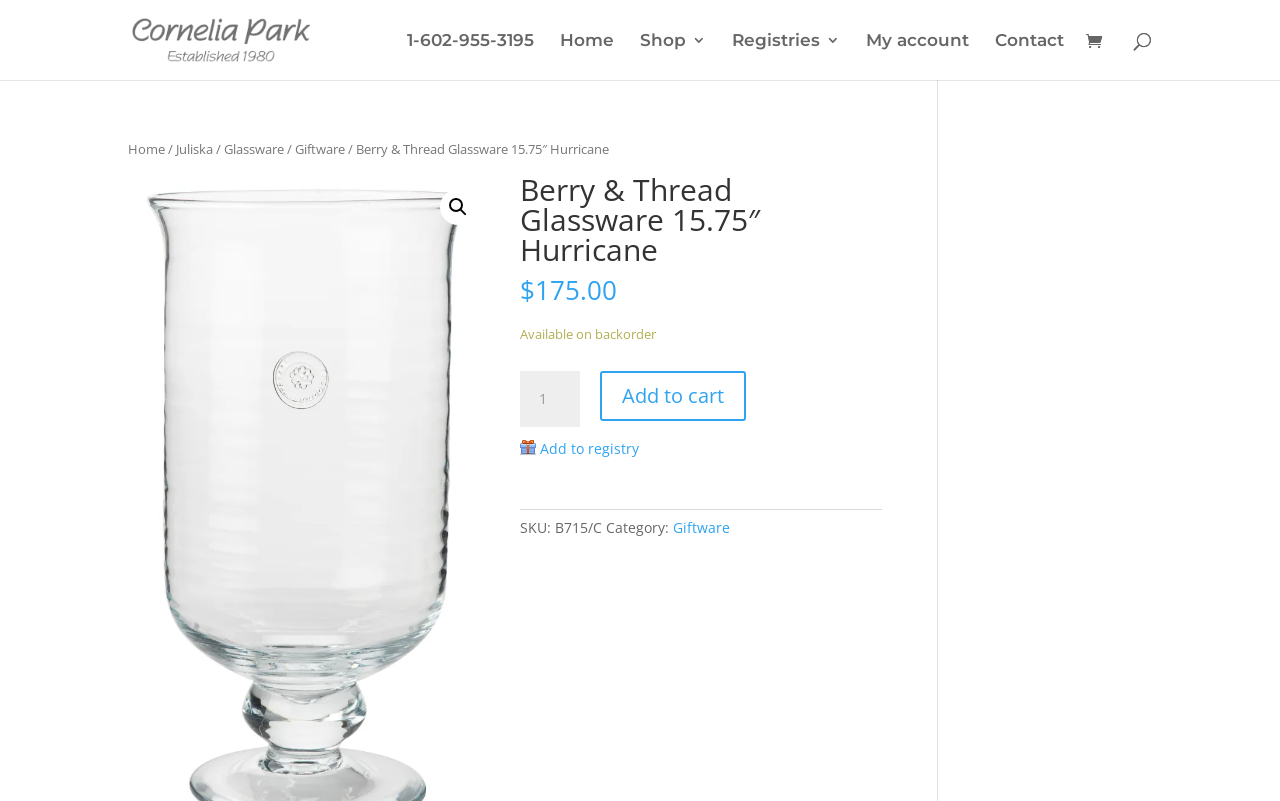What is the SKU of the product?
Please provide an in-depth and detailed response to the question.

I found the SKU of the product by looking at the text next to the 'SKU:' label, which is 'B715/C'. This is located at the bottom of the product description.